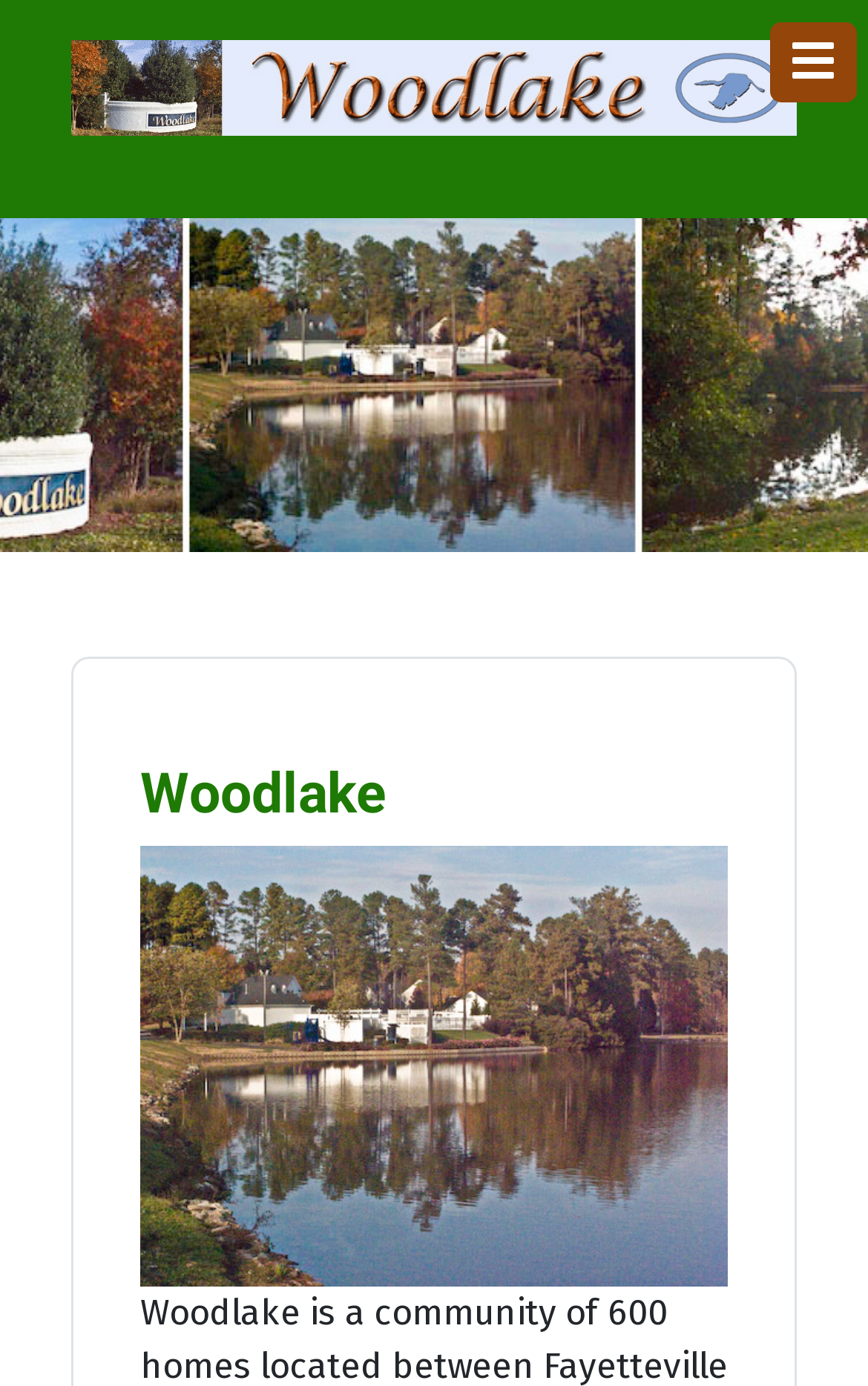Create a detailed narrative of the webpage’s visual and textual elements.

The webpage is about Woodlake, with a prominent link to "Woodlake Community" at the top left, accompanied by a small image with the same name. Below this, there is a call-to-action button "Start the slideshow" at the top right. 

The main content area is divided into two sections. On the left, there is a heading "Woodlake" which is also a link, and below it, there is a large image labeled "IMG 2979". On the top right corner, there is a small "×" link, likely used to close a window or a popup.